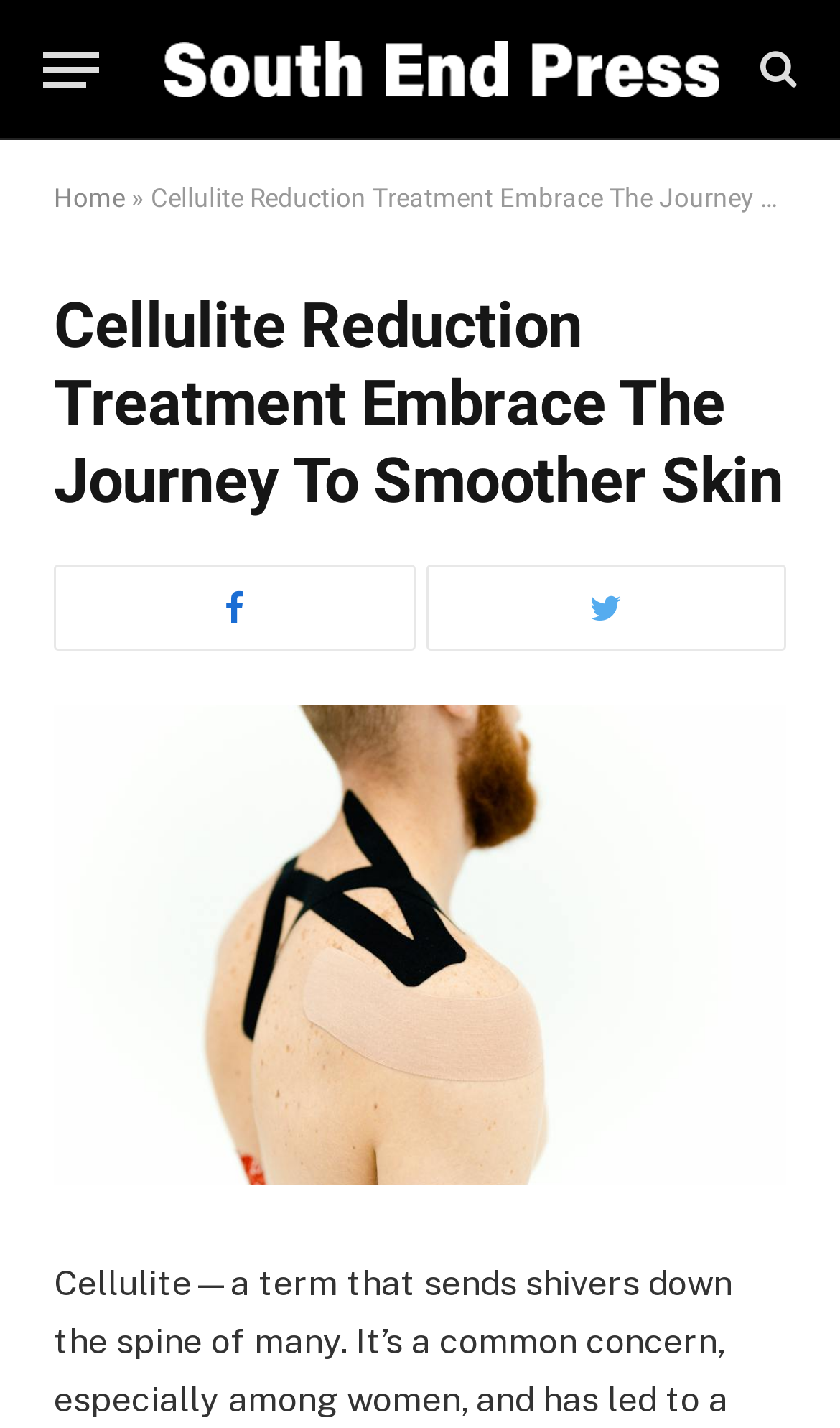What is the logo of the website?
Refer to the image and provide a concise answer in one word or phrase.

South End Press